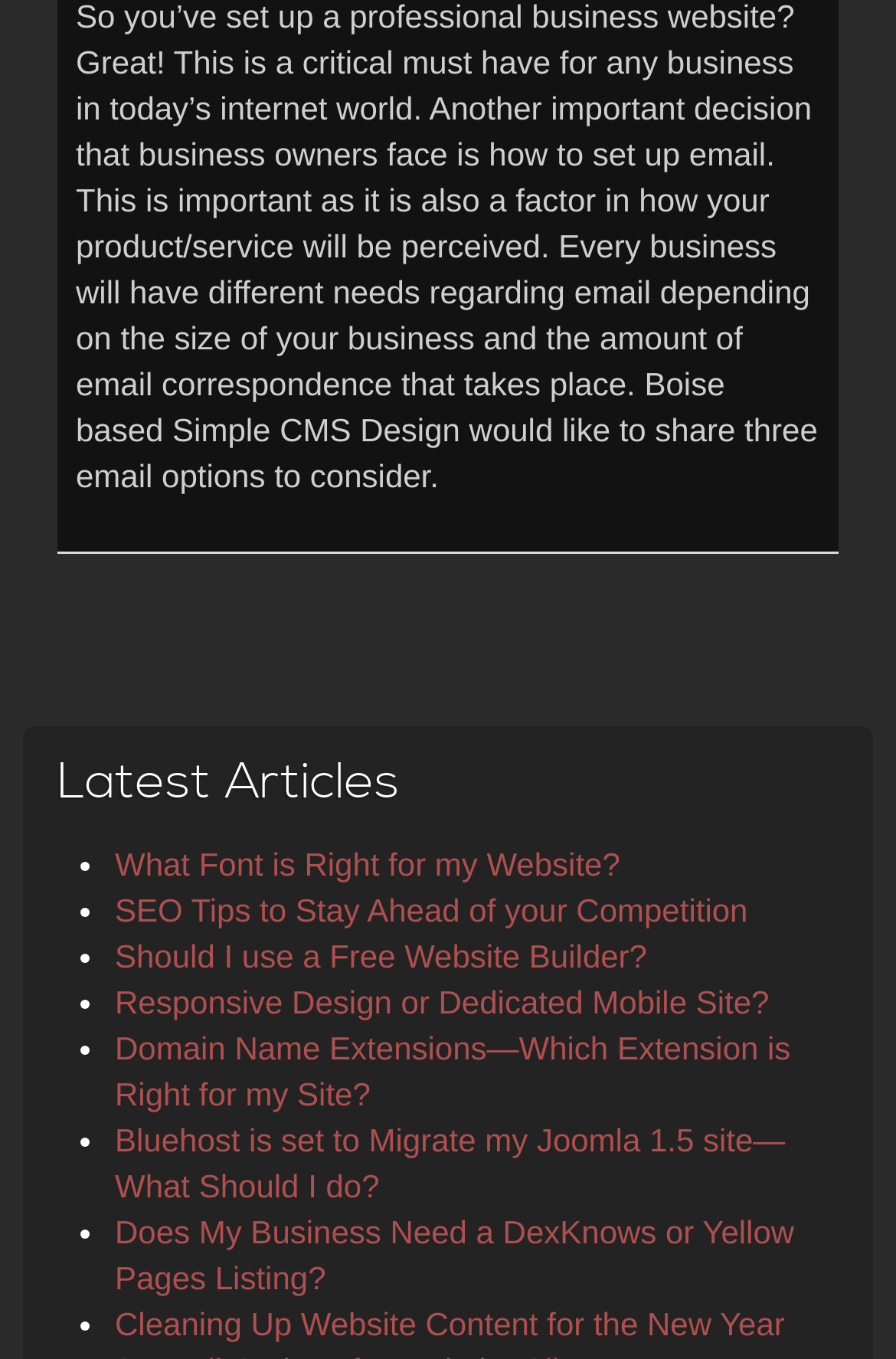Locate the bounding box of the UI element defined by this description: "Simple CMS News". The coordinates should be given as four float numbers between 0 and 1, formatted as [left, top, right, bottom].

[0.462, 0.458, 0.846, 0.506]